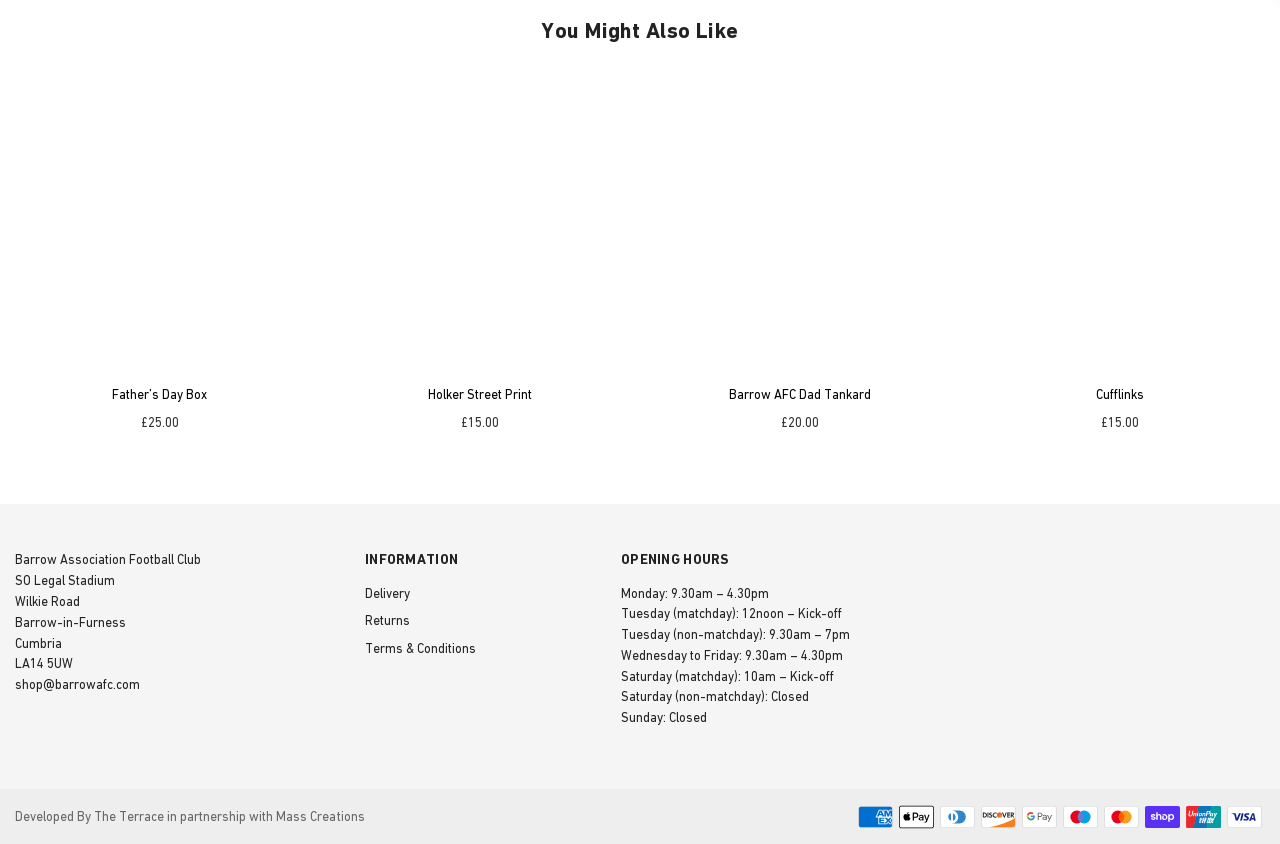Locate the bounding box of the UI element described in the following text: "Mass Creations".

[0.216, 0.958, 0.284, 0.976]